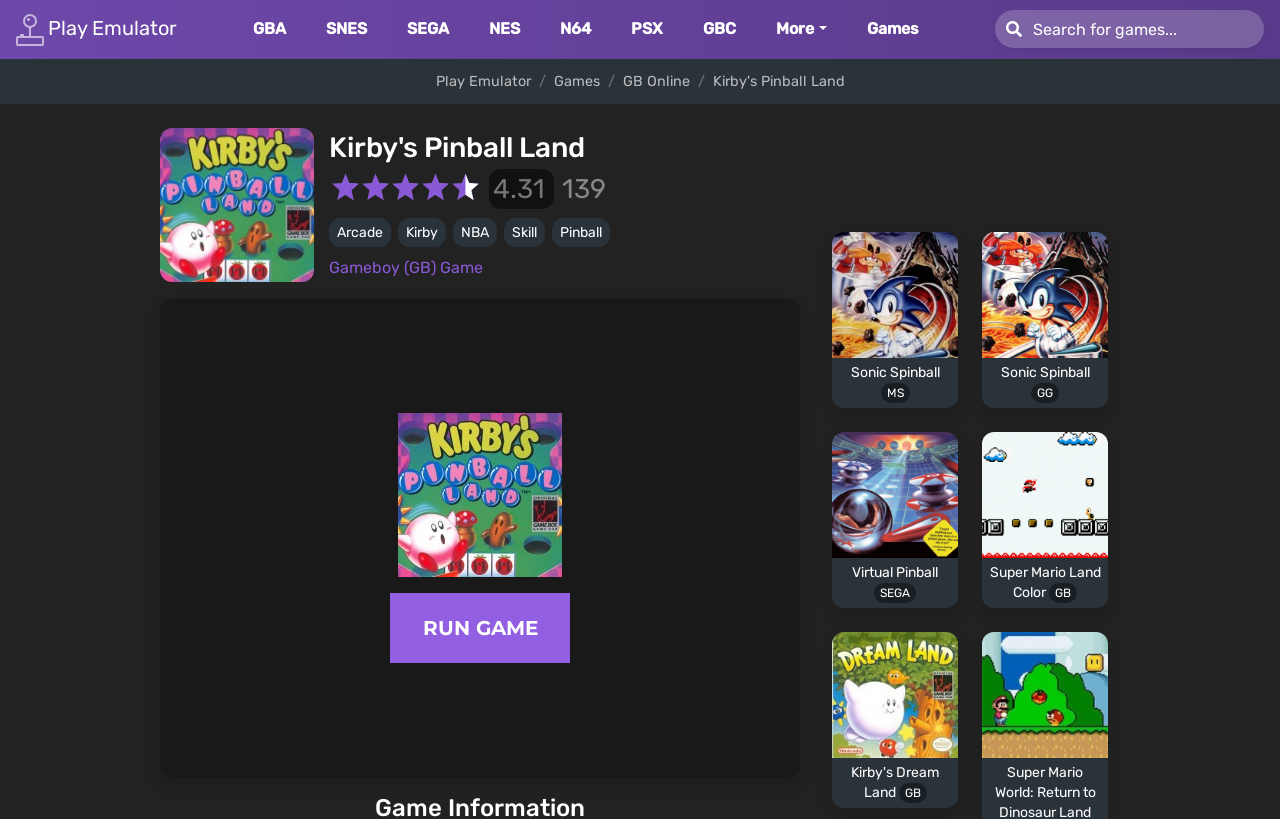Pinpoint the bounding box coordinates of the clickable area necessary to execute the following instruction: "play Kirby's Pinball Land game". The coordinates should be given as four float numbers between 0 and 1, namely [left, top, right, bottom].

[0.012, 0.01, 0.138, 0.062]